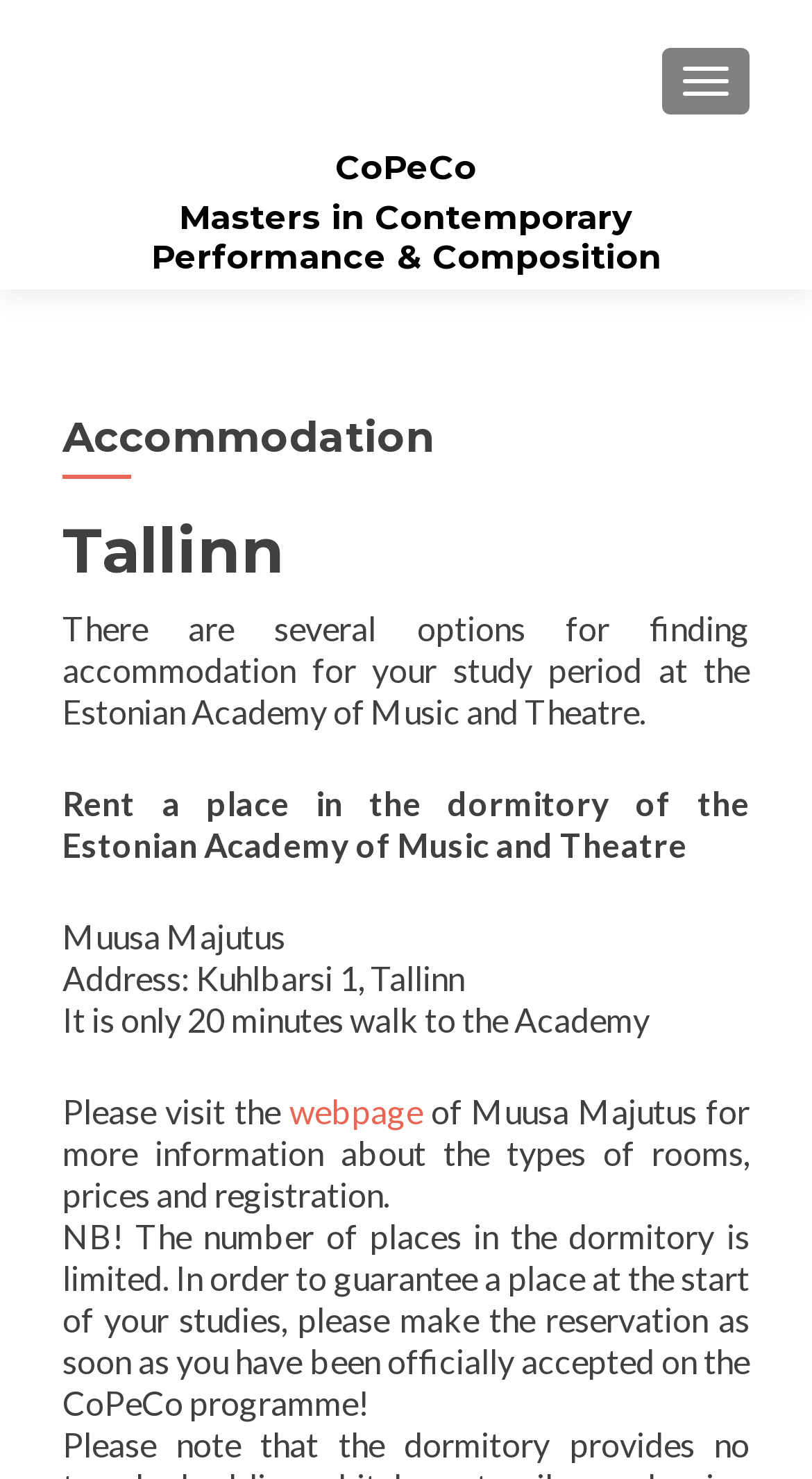Using the format (top-left x, top-left y, bottom-right x, bottom-right y), and given the element description, identify the bounding box coordinates within the screenshot: February 9, 2024

None